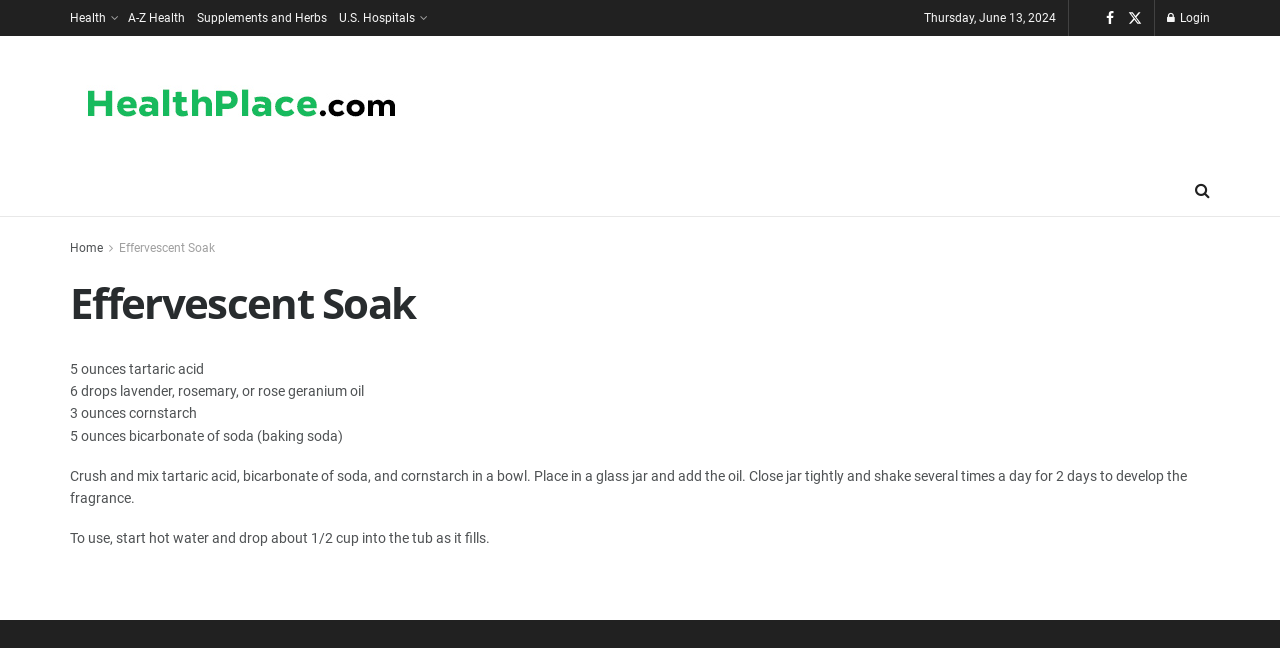Produce a meticulous description of the webpage.

The webpage is about an "Effervescent Soak" recipe from HealthPlace.com. At the top left, there are four links: "Health", "A-Z Health", "Supplements and Herbs", and "U.S. Hospitals". Next to these links, there is a date "Thursday, June 13, 2024" followed by a small image. On the top right, there is a "Login" link and a "HealthPlace.com" link with a corresponding image.

Below these top elements, there is a section with a heading "Effervescent Soak" that spans the entire width of the page. Under this heading, there are four lines of text that list the ingredients: "5 ounces tartaric acid", "6 drops lavender, rosemary, or rose geranium oil", "3 ounces cornstarch", and "5 ounces bicarbonate of soda (baking soda)".

Following the ingredients, there are two paragraphs of instructions on how to prepare and use the effervescent soak. The first paragraph explains how to mix the ingredients, and the second paragraph describes how to use the soak in a tub.